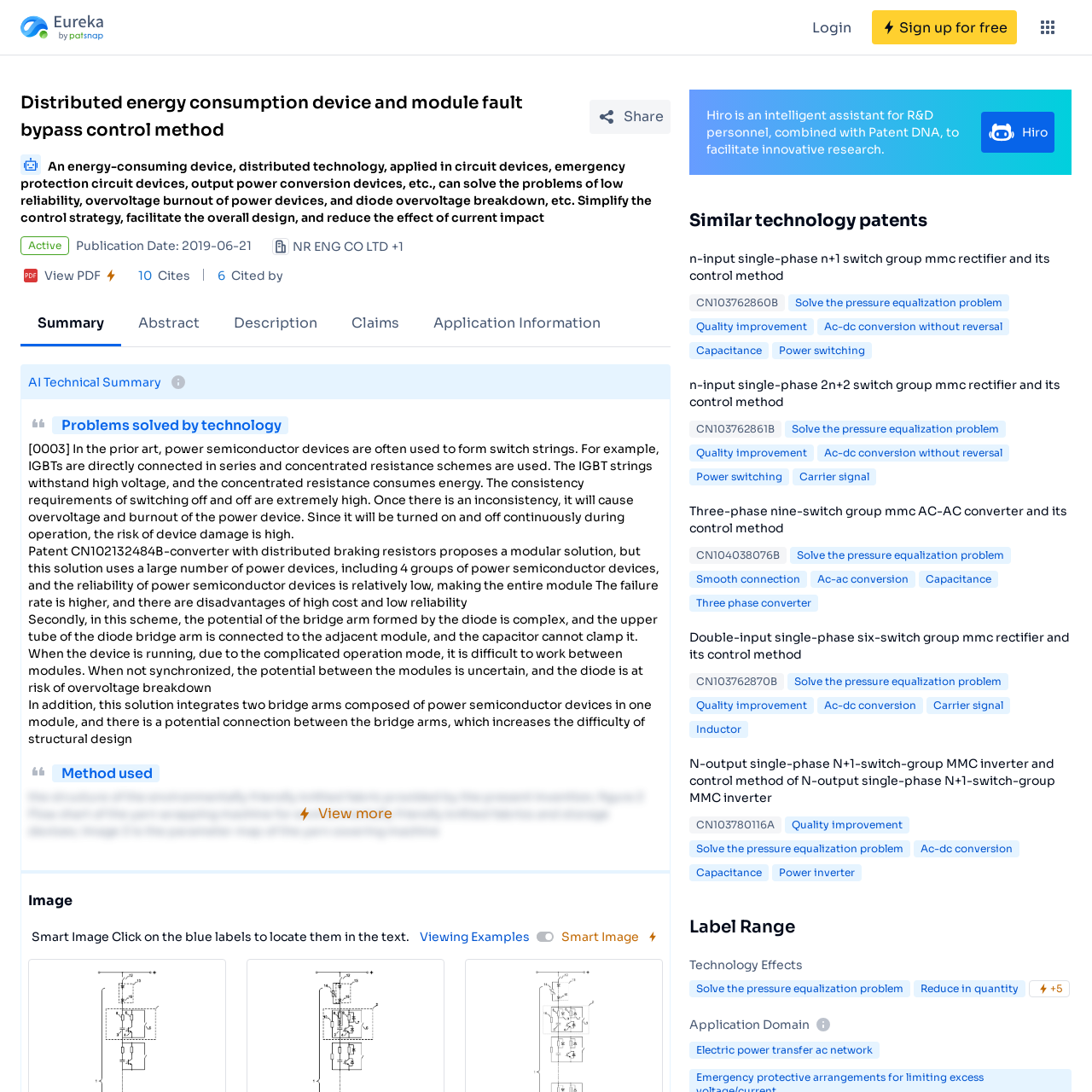What is the problem with the prior art power semiconductor devices?
Please respond to the question with as much detail as possible.

According to the text, in the prior art, power semiconductor devices are often used to form switch strings, but they have a high risk of overvoltage burnout due to inconsistencies in switching on and off.